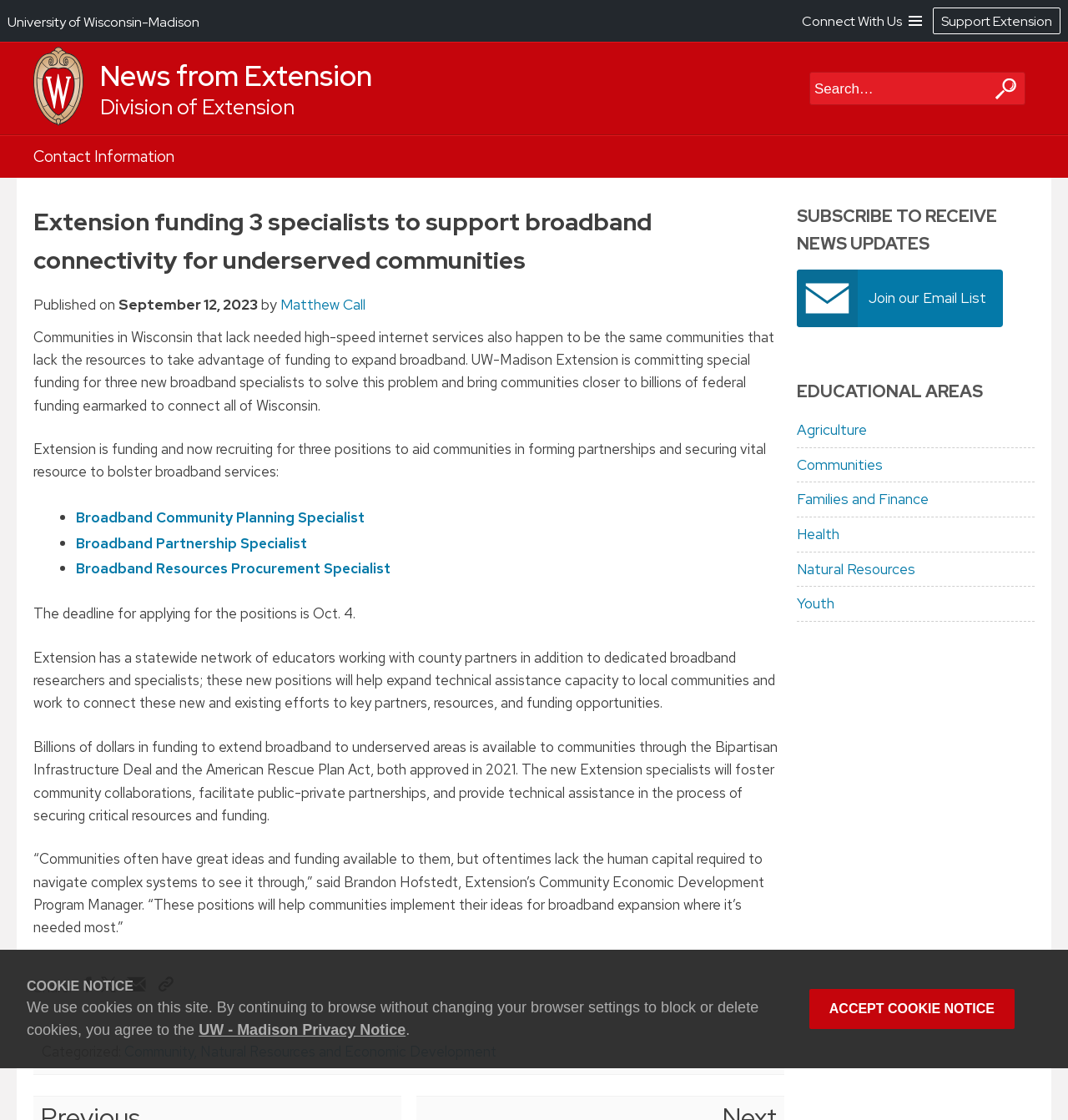Please find the bounding box coordinates (top-left x, top-left y, bottom-right x, bottom-right y) in the screenshot for the UI element described as follows: Youth

[0.746, 0.528, 0.969, 0.555]